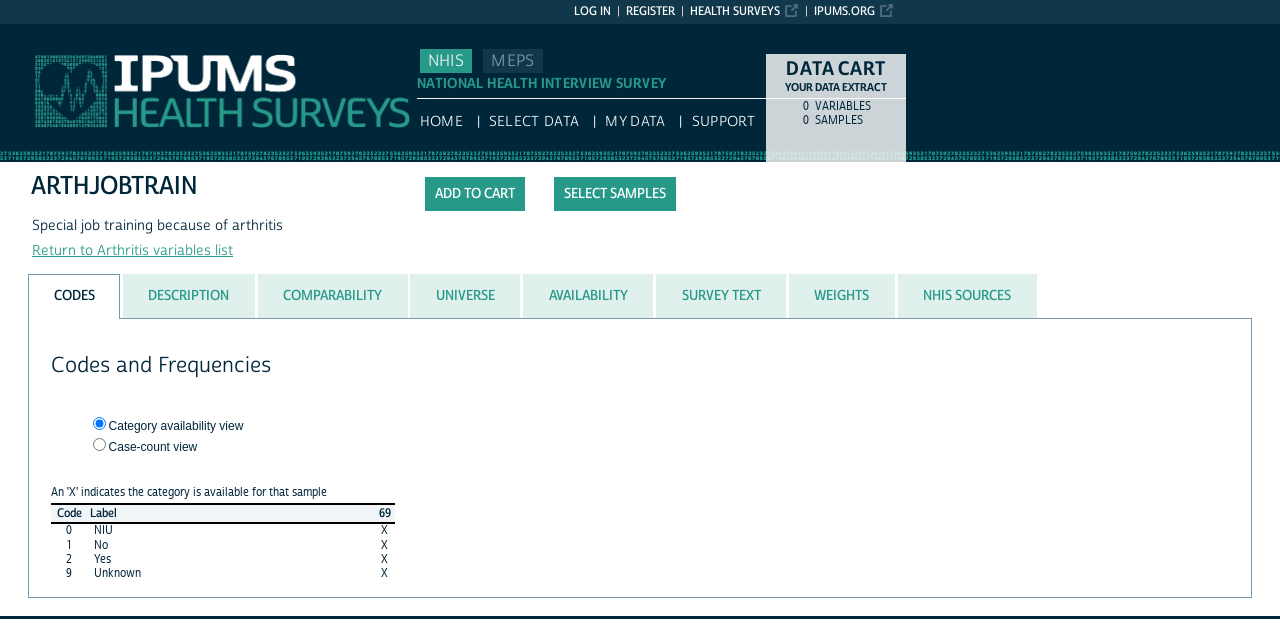Provide the bounding box coordinates of the HTML element this sentence describes: "NHIS". The bounding box coordinates consist of four float numbers between 0 and 1, i.e., [left, top, right, bottom].

[0.328, 0.076, 0.369, 0.114]